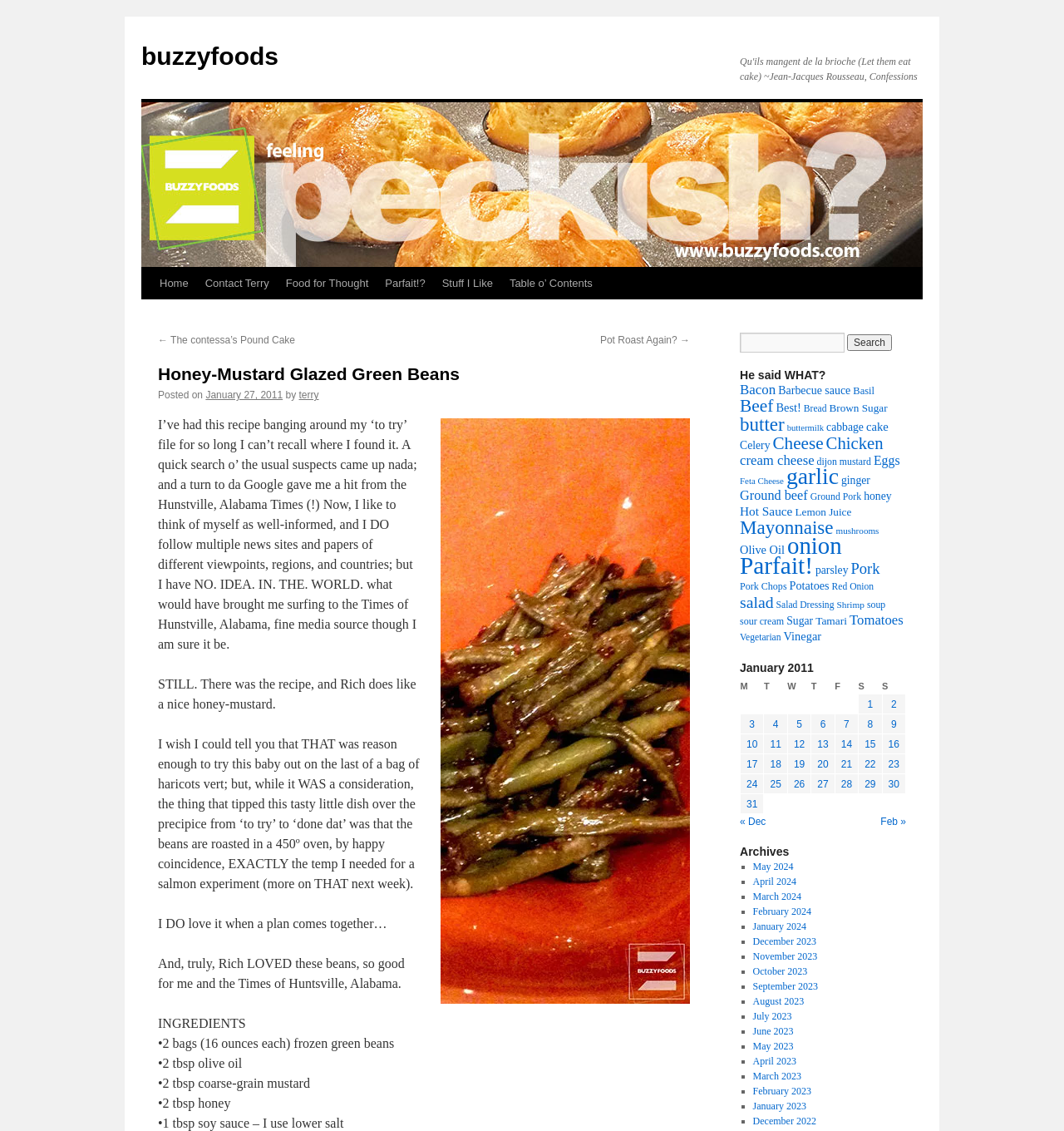Please find the top heading of the webpage and generate its text.

Honey-Mustard Glazed Green Beans